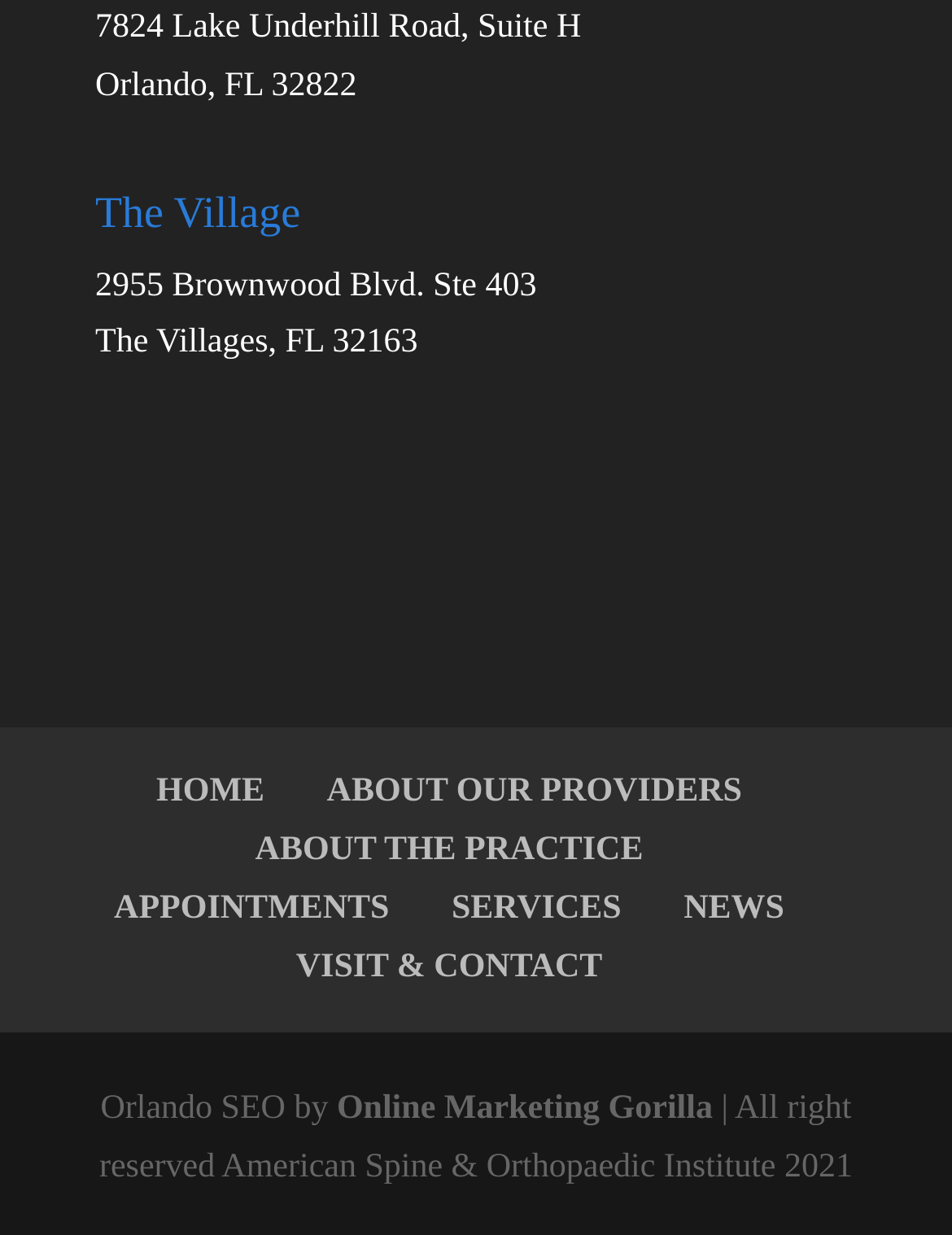How many navigation links are there?
Using the visual information from the image, give a one-word or short-phrase answer.

4